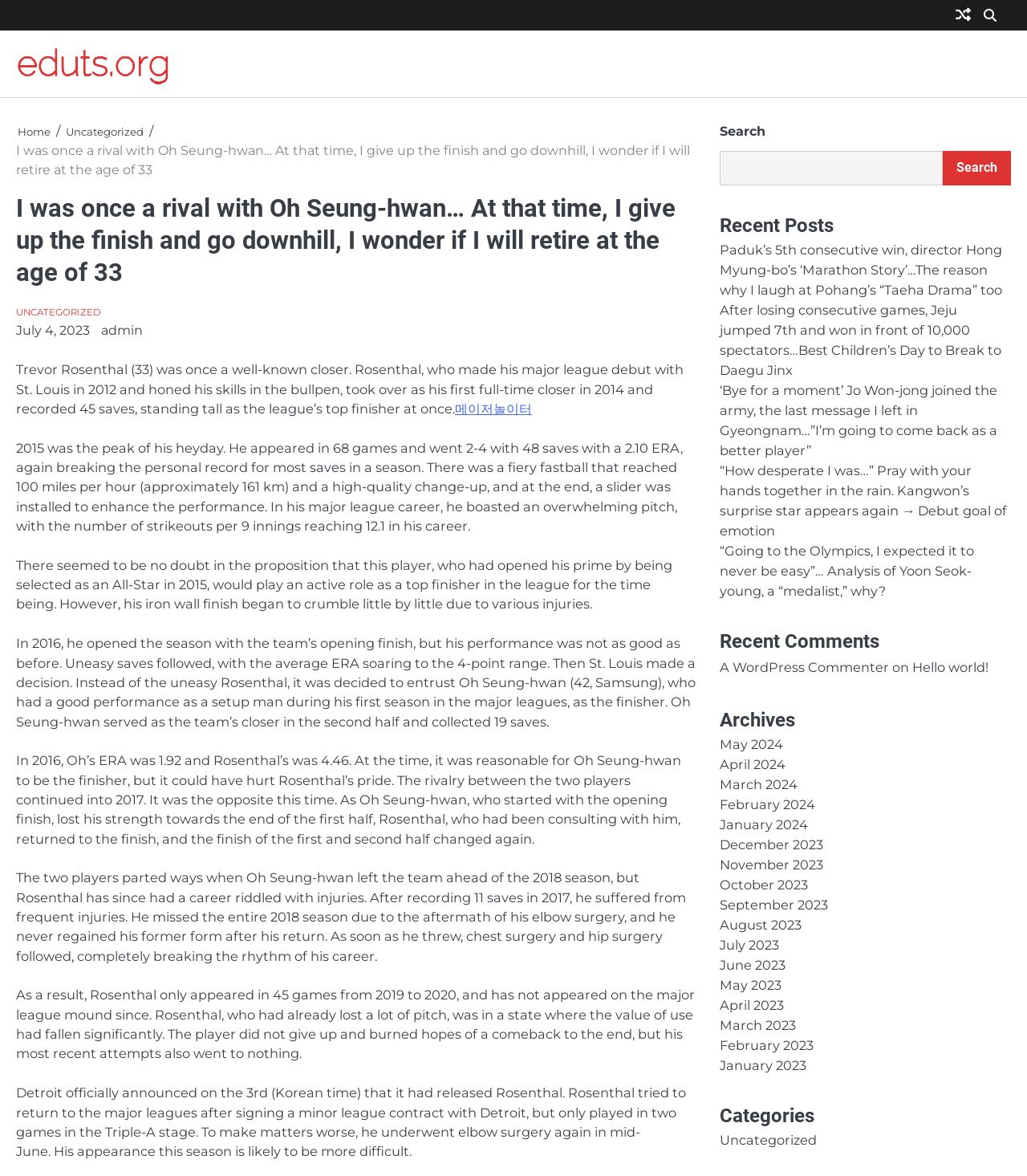Provide the bounding box coordinates of the section that needs to be clicked to accomplish the following instruction: "View uncategorized posts."

[0.701, 0.962, 0.795, 0.976]